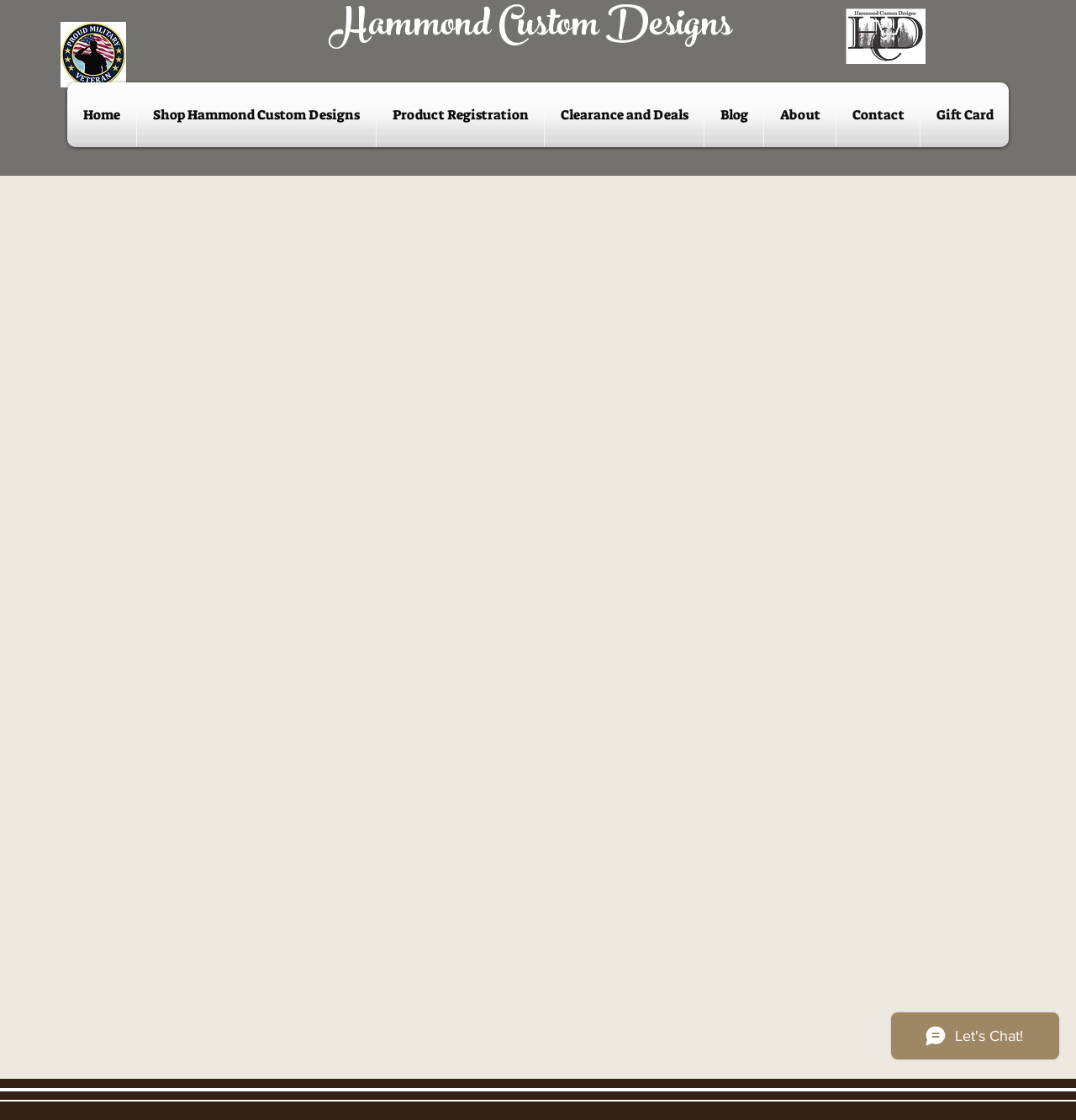What is the logo on the top right?
Look at the image and respond with a one-word or short phrase answer.

HammondLogo